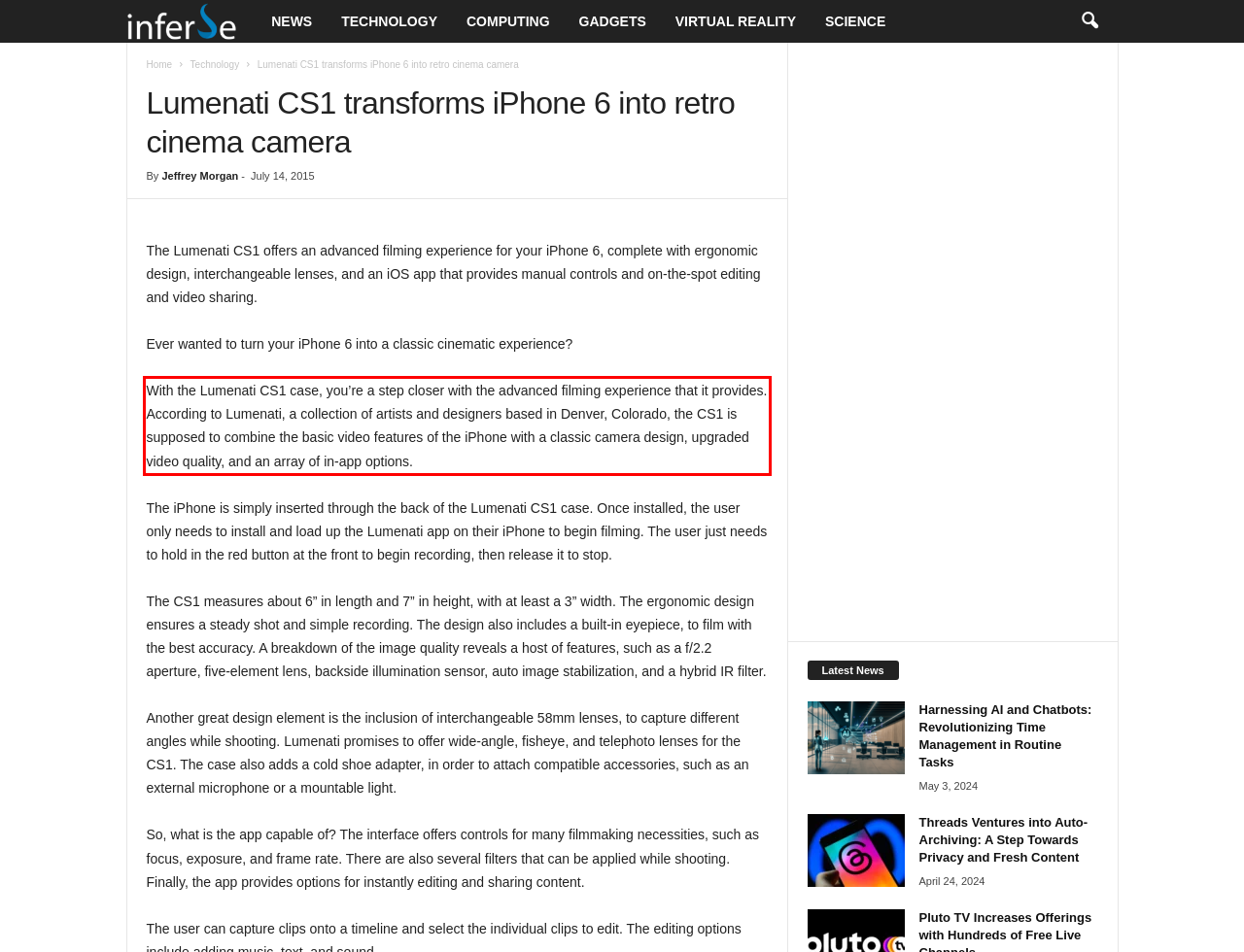Locate the red bounding box in the provided webpage screenshot and use OCR to determine the text content inside it.

With the Lumenati CS1 case, you’re a step closer with the advanced filming experience that it provides. According to Lumenati, a collection of artists and designers based in Denver, Colorado, the CS1 is supposed to combine the basic video features of the iPhone with a classic camera design, upgraded video quality, and an array of in-app options.